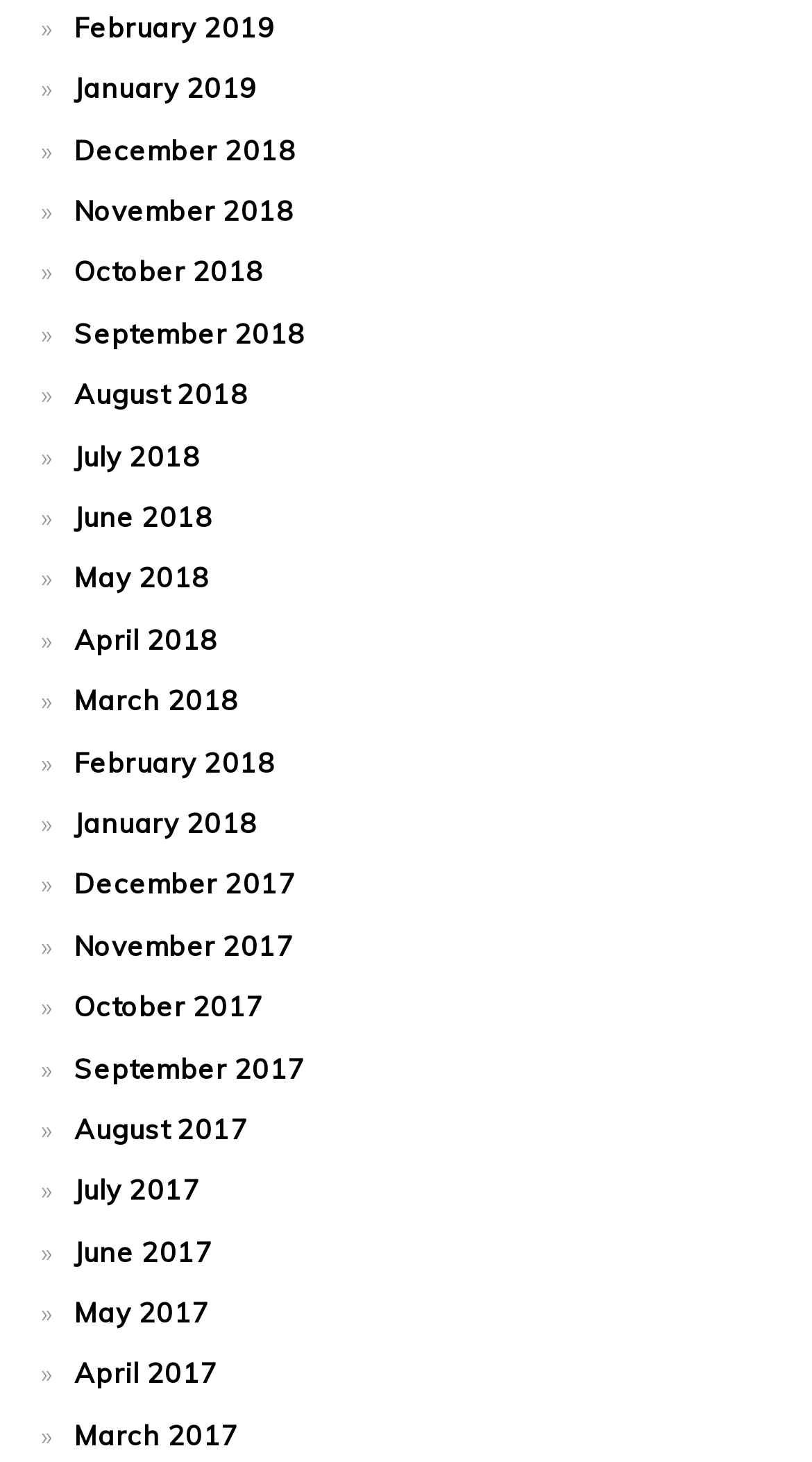Identify the bounding box coordinates for the region to click in order to carry out this instruction: "view March 2017". Provide the coordinates using four float numbers between 0 and 1, formatted as [left, top, right, bottom].

[0.091, 0.97, 0.294, 0.993]